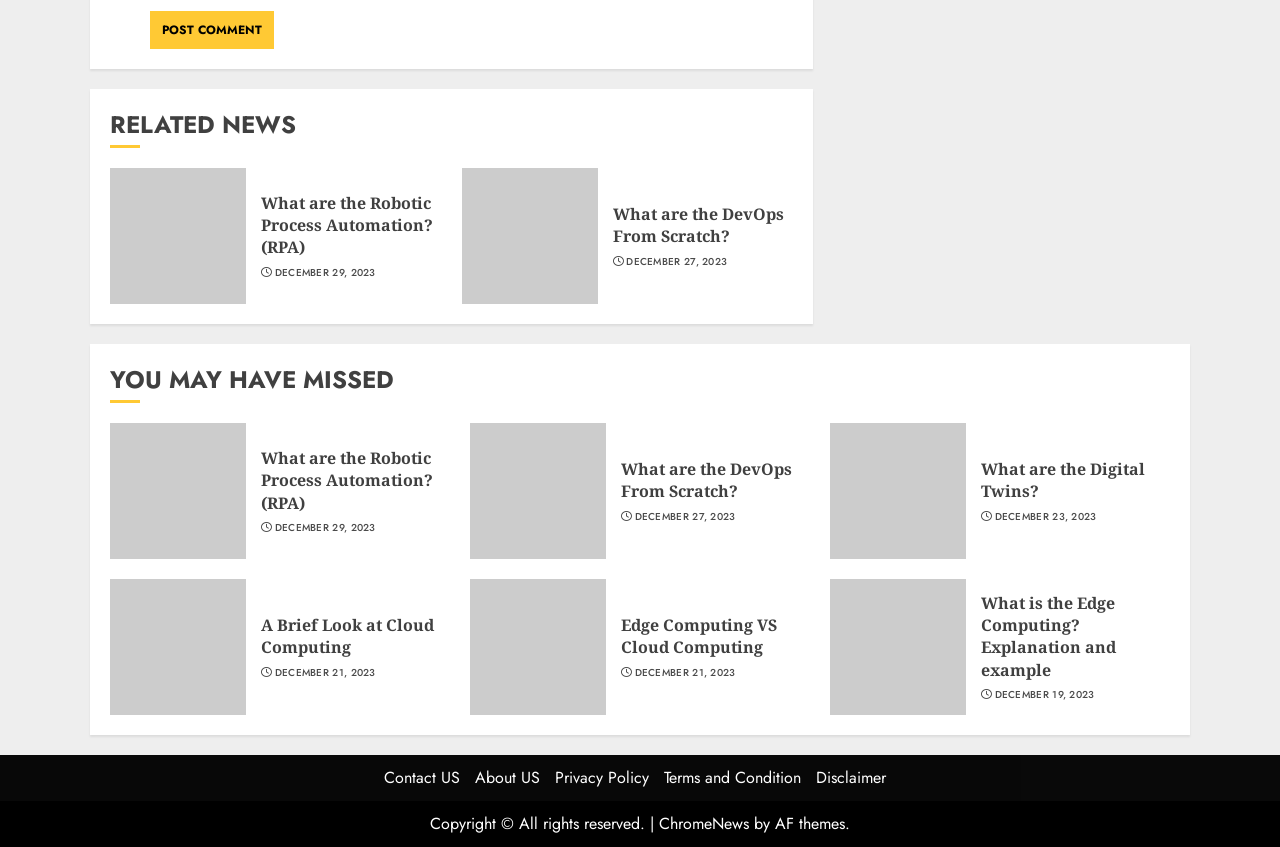What is the topic of the first related news?
Based on the image, provide your answer in one word or phrase.

Robotic Process Automation